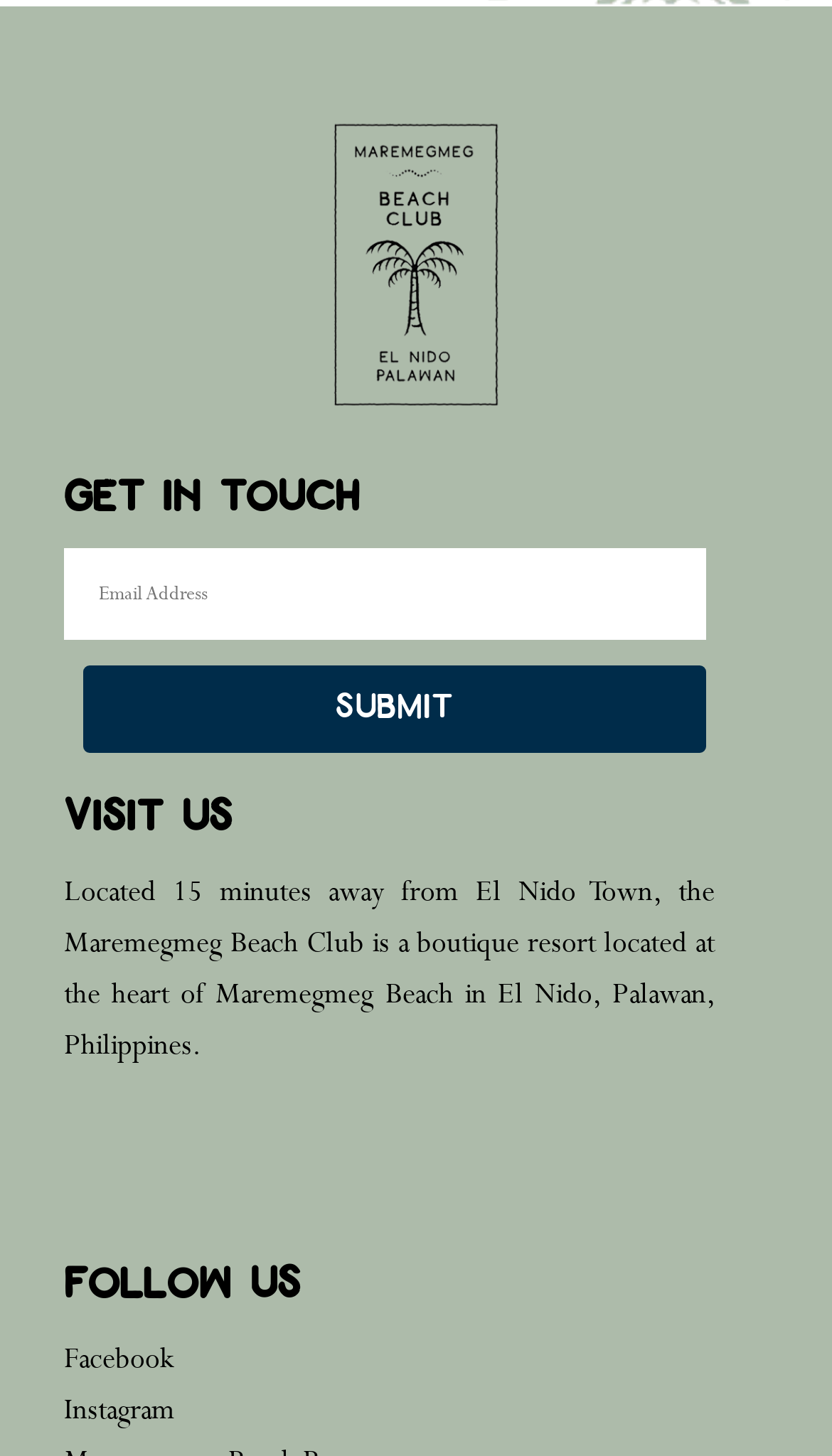What is the type of establishment described on the webpage?
Could you give a comprehensive explanation in response to this question?

By reading the static text element 'Located 15 minutes away from El Nido Town, the Maremegmeg Beach Club is a boutique resort located at the heart of Maremegmeg Beach in El Nido, Palawan, Philippines.', I can infer that the type of establishment described on the webpage is a boutique resort.